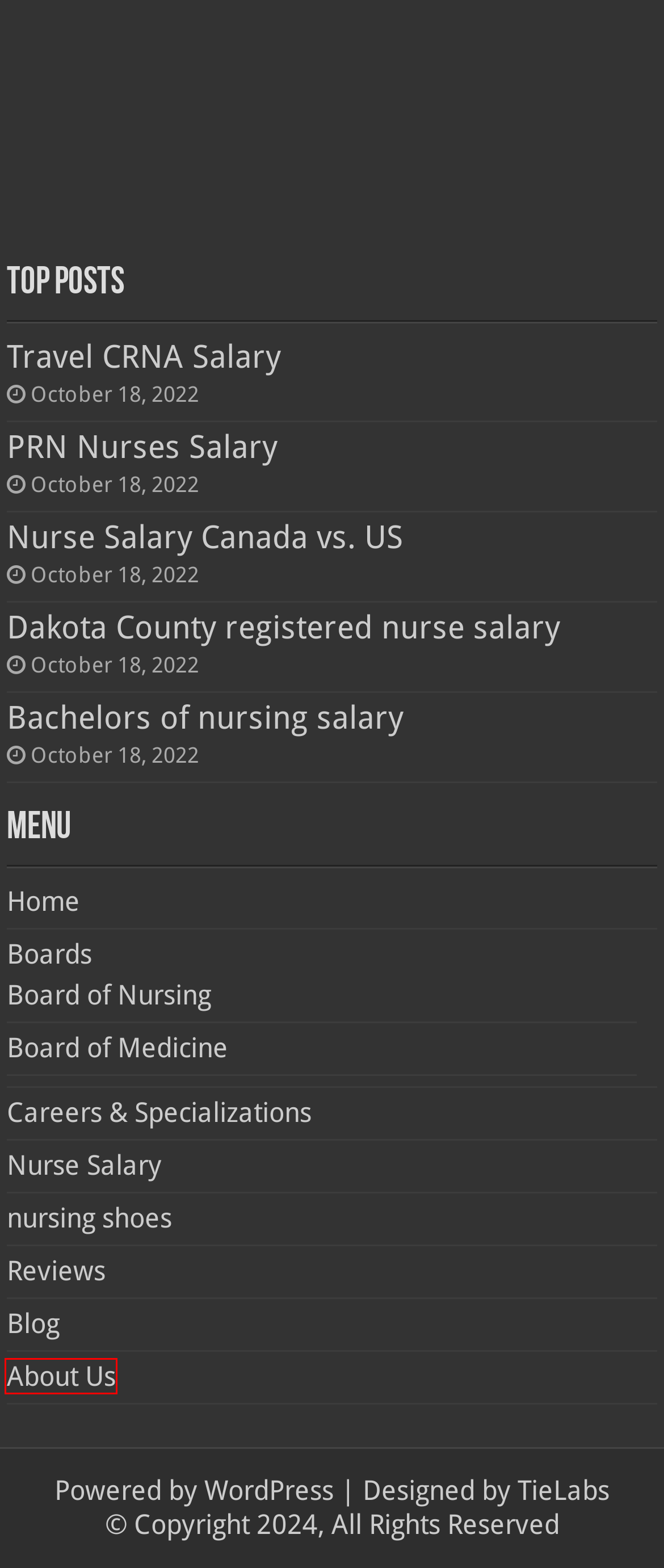Consider the screenshot of a webpage with a red bounding box around an element. Select the webpage description that best corresponds to the new page after clicking the element inside the red bounding box. Here are the candidates:
A. Nurse Salary - Nursing Trends
B. About Us - Nursing Trends
C. Reviews - Nursing Trends
D. Board of Medicine - Nursing Trends
E. Nursing Careers - Nursing Trends
F. Boards - Nursing Trends
G. Blog Tool, Publishing Platform, and CMS – WordPress.org
H. nursing shoes - Nursing Trends

B